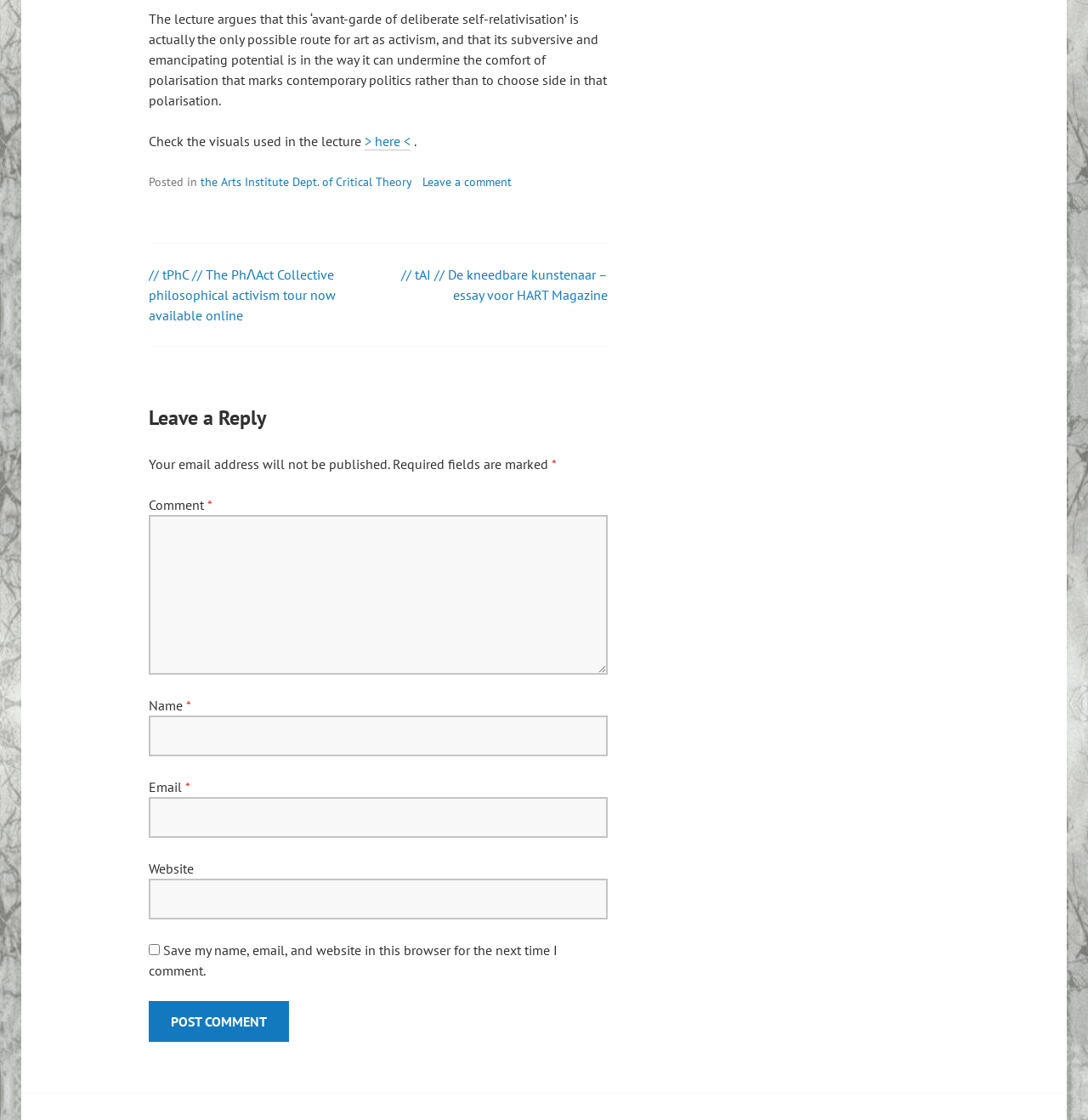What is the name of the department where the post is from?
Based on the content of the image, thoroughly explain and answer the question.

The name of the department can be found in the link element with ID 103, which is a part of the FooterAsNonLandmark element with ID 78.